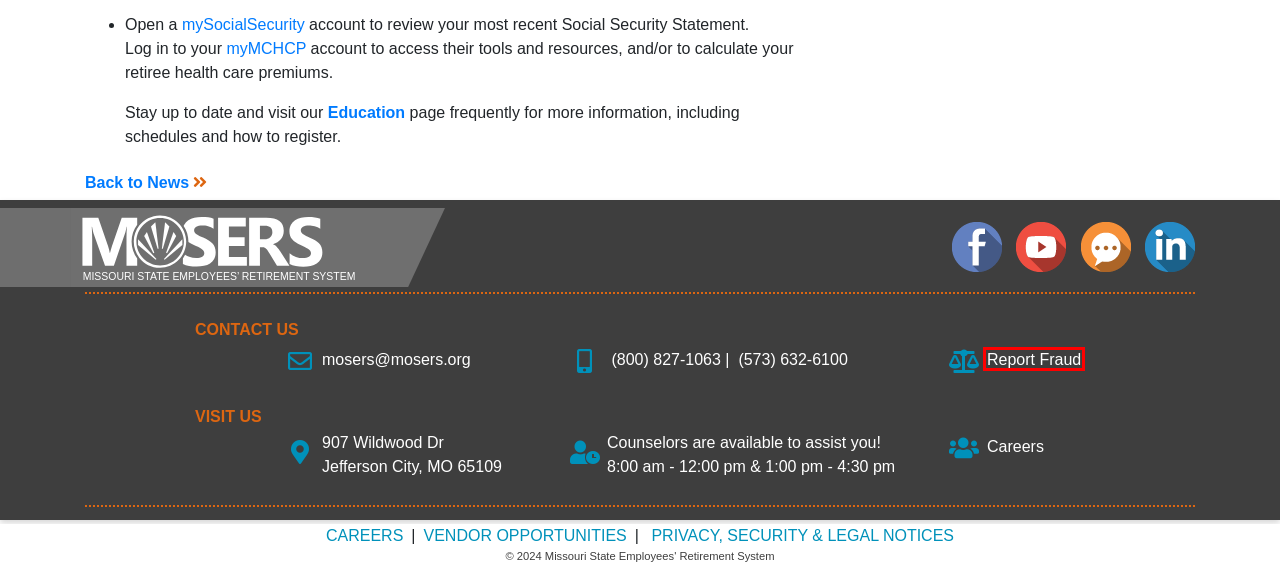With the provided screenshot showing a webpage and a red bounding box, determine which webpage description best fits the new page that appears after clicking the element inside the red box. Here are the options:
A. Report Fraud
B. Error 404: Not Found
C. Leadership
D. Rumor Central
E. News
F. Legislation
G. Careers
H. Mid-Career

A